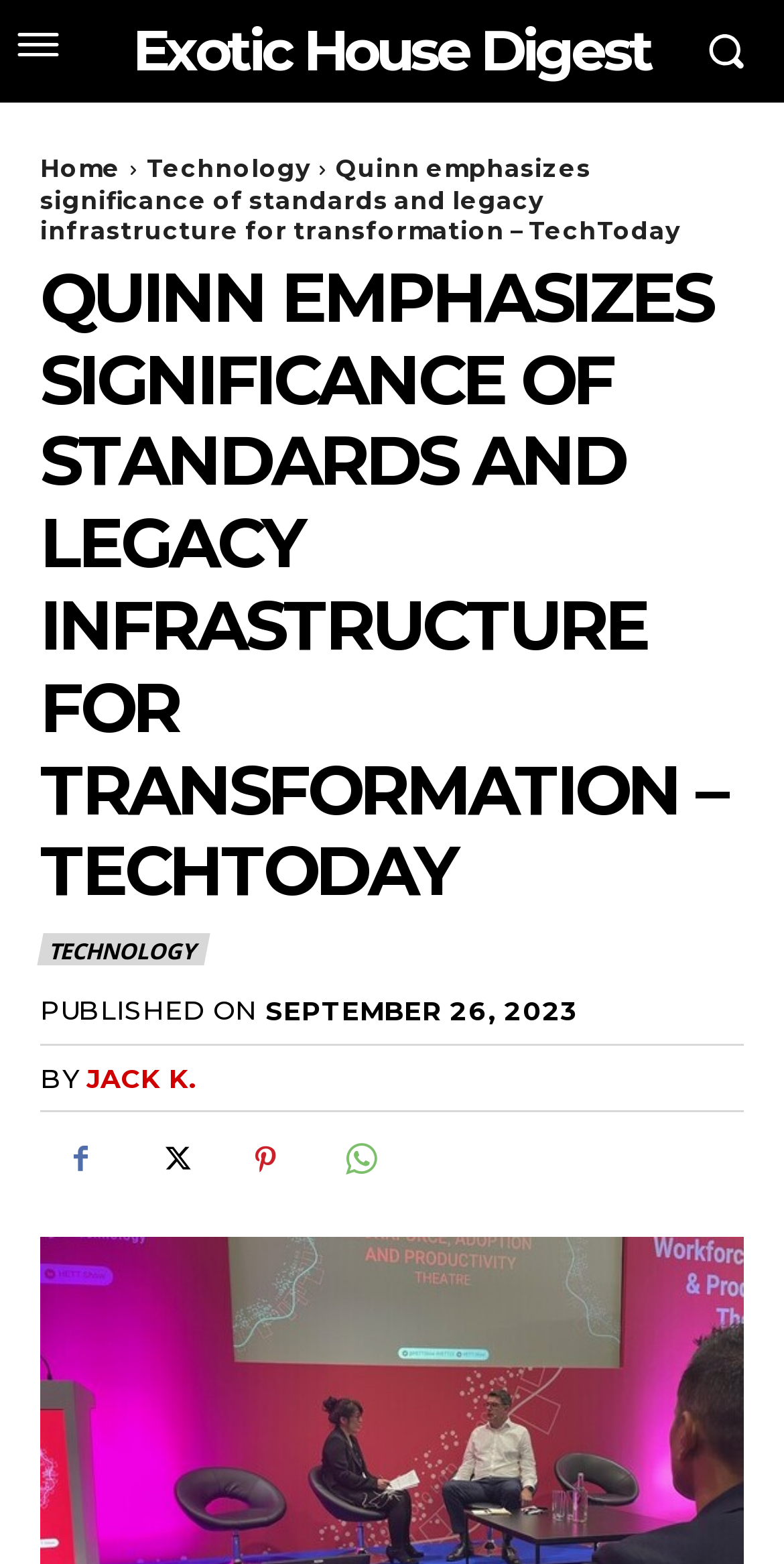What is the date of publication?
Please give a detailed and elaborate answer to the question based on the image.

I found the date of publication by looking at the 'PUBLISHED ON' label and the adjacent time element, which contains the text 'SEPTEMBER 26, 2023'.